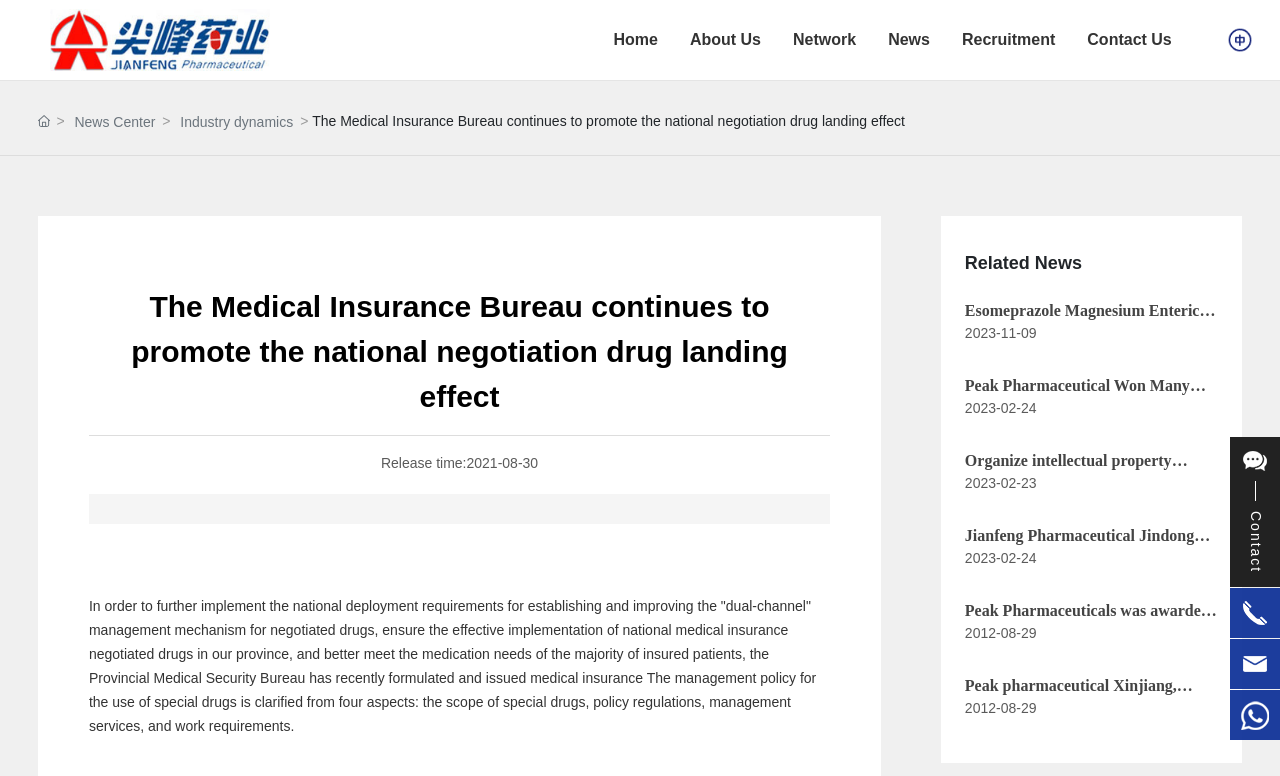Identify the bounding box coordinates necessary to click and complete the given instruction: "Click the 'Contact Us' link".

[0.849, 0.0, 0.915, 0.103]